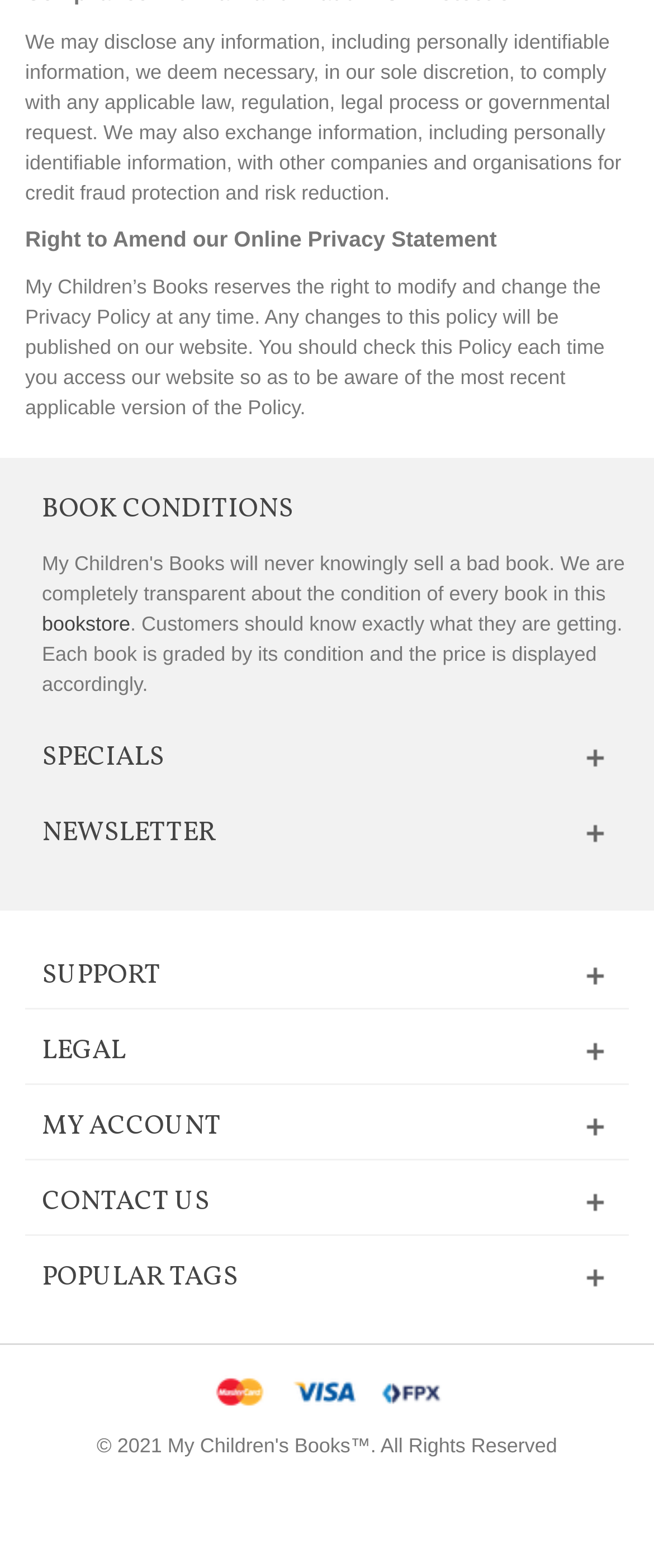Can you identify the bounding box coordinates of the clickable region needed to carry out this instruction: 'contact us'? The coordinates should be four float numbers within the range of 0 to 1, stated as [left, top, right, bottom].

[0.064, 0.755, 0.321, 0.779]